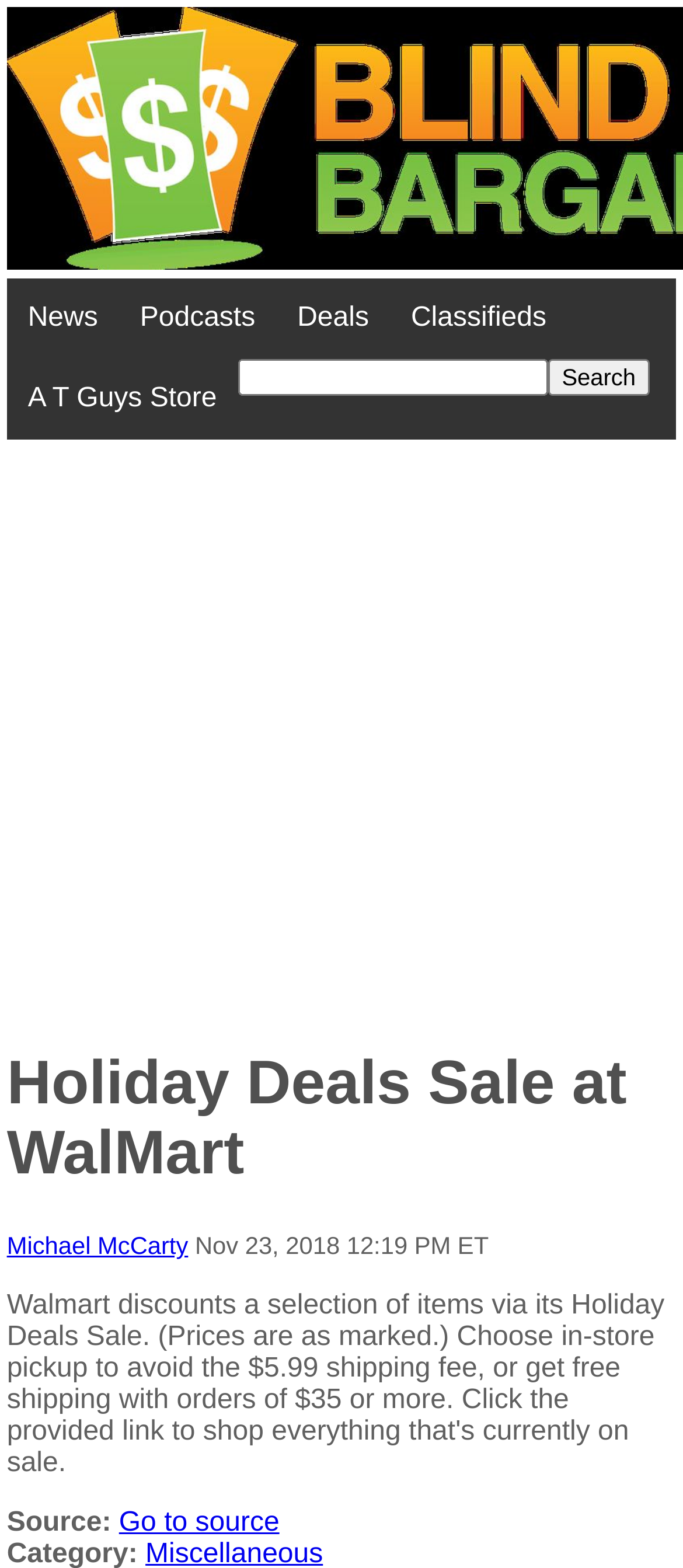Find the bounding box coordinates for the area that should be clicked to accomplish the instruction: "Search for something".

[0.348, 0.229, 0.802, 0.252]